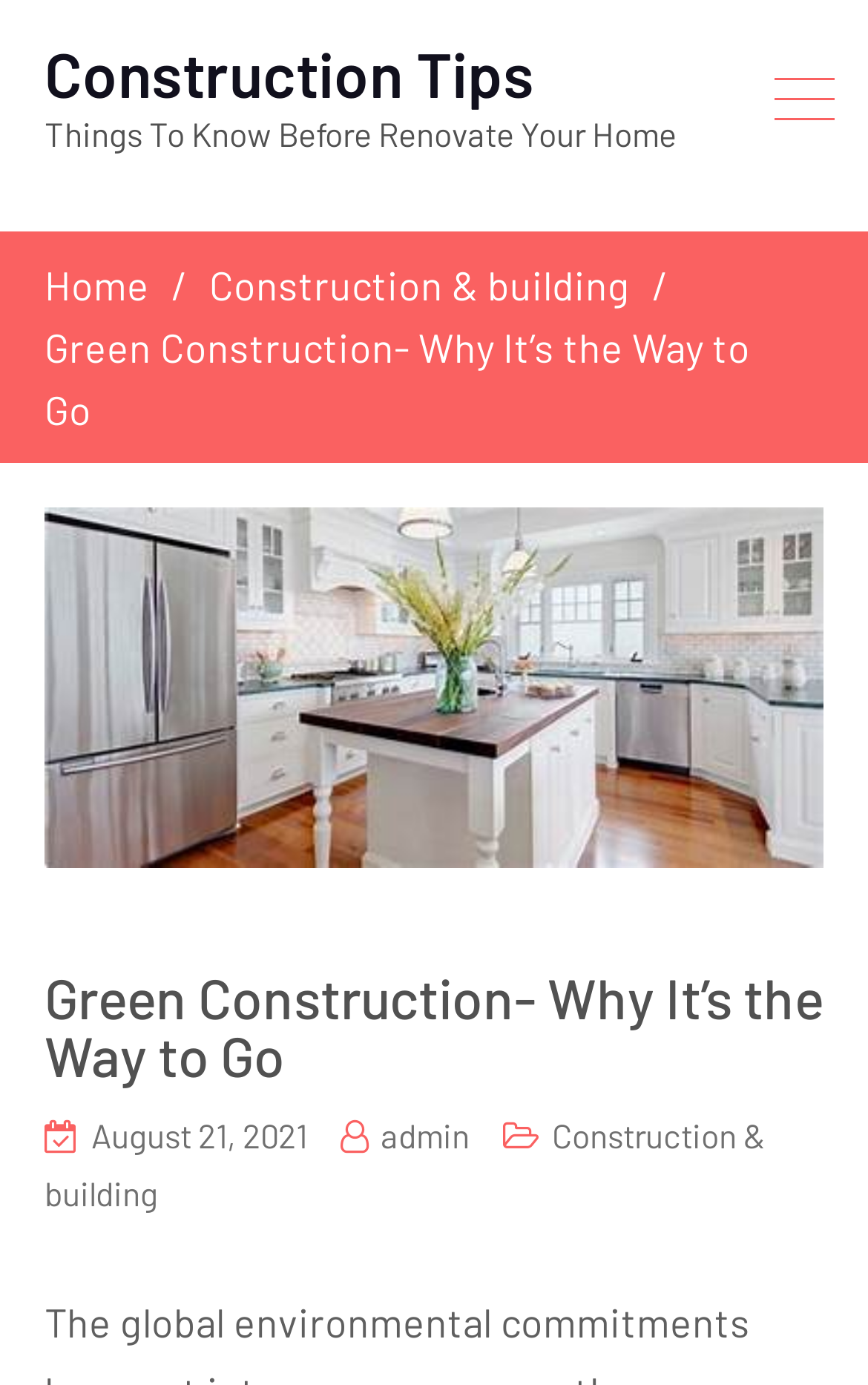Answer the following in one word or a short phrase: 
What is the position of the 'Construction Tips' link?

top-left